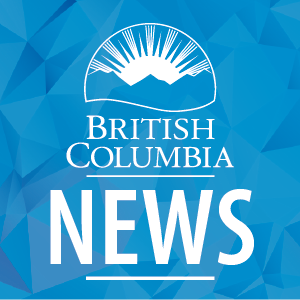What is emphasized by the government of British Columbia through this logo? Examine the screenshot and reply using just one word or a brief phrase.

Transparency and public engagement